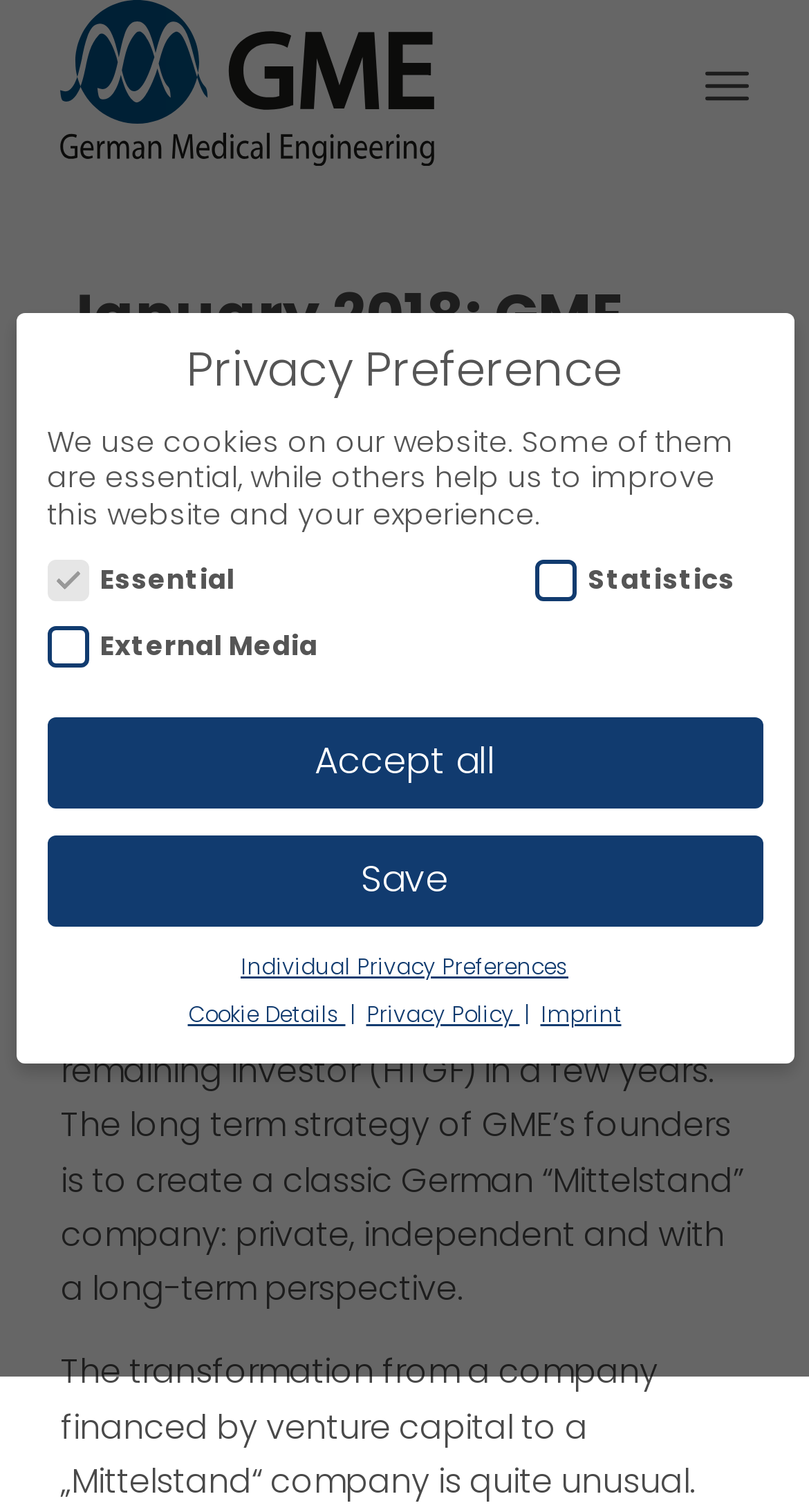Please find the bounding box coordinates for the clickable element needed to perform this instruction: "View January 2018 news".

[0.075, 0.189, 0.925, 0.4]